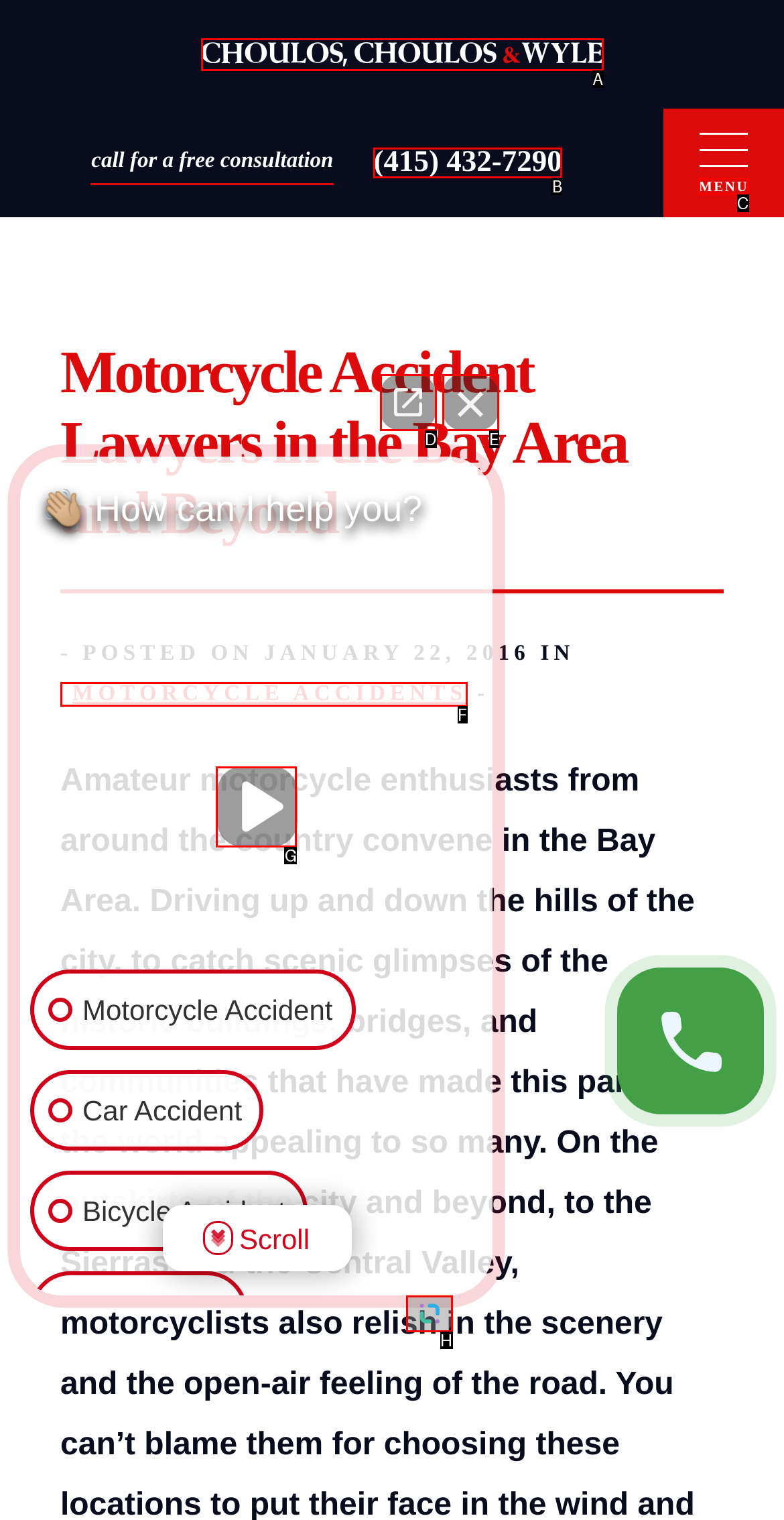Tell me which one HTML element I should click to complete the following task: click the MENU button Answer with the option's letter from the given choices directly.

C